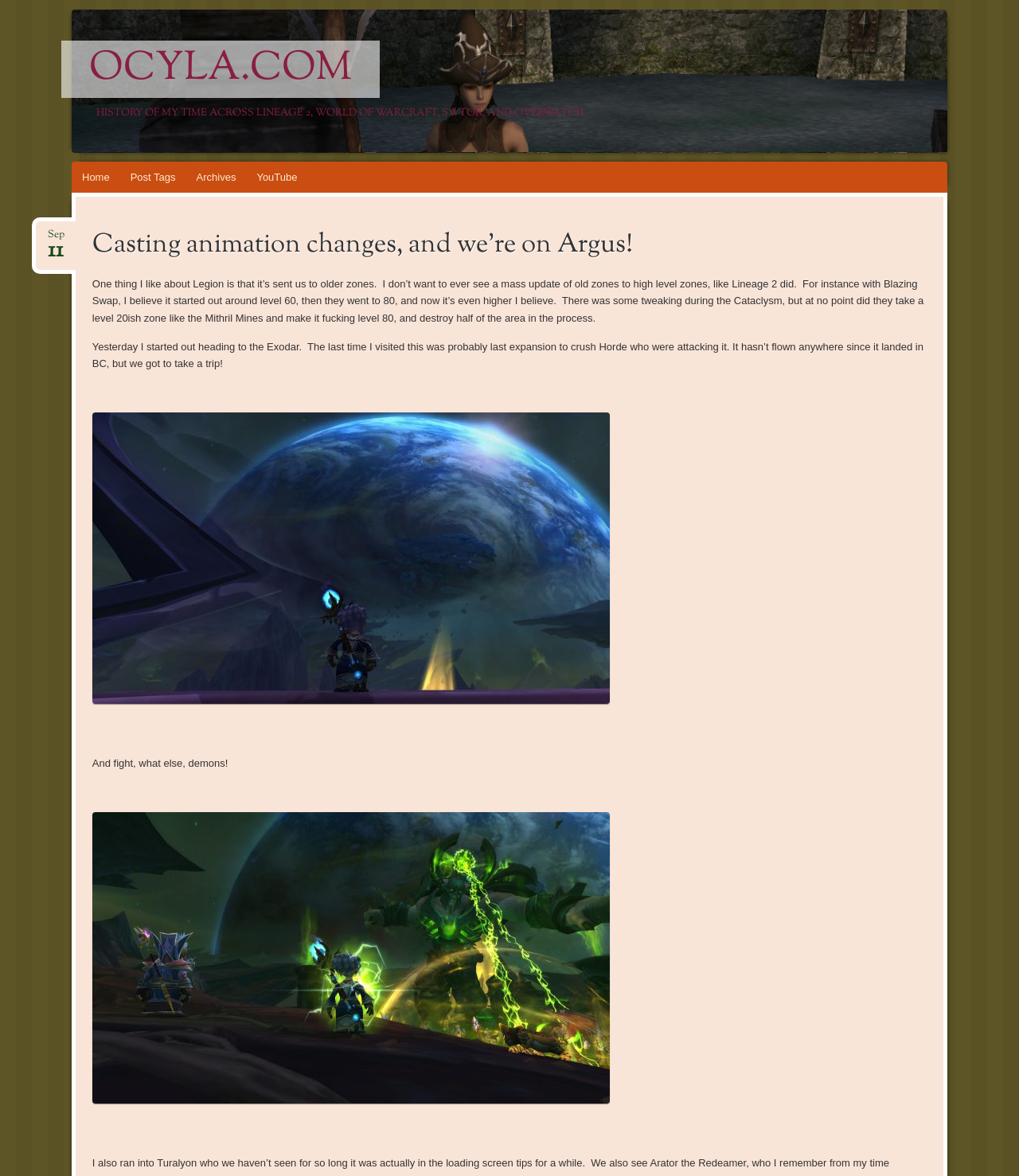Find the bounding box coordinates of the element I should click to carry out the following instruction: "view post tags".

[0.118, 0.138, 0.182, 0.164]